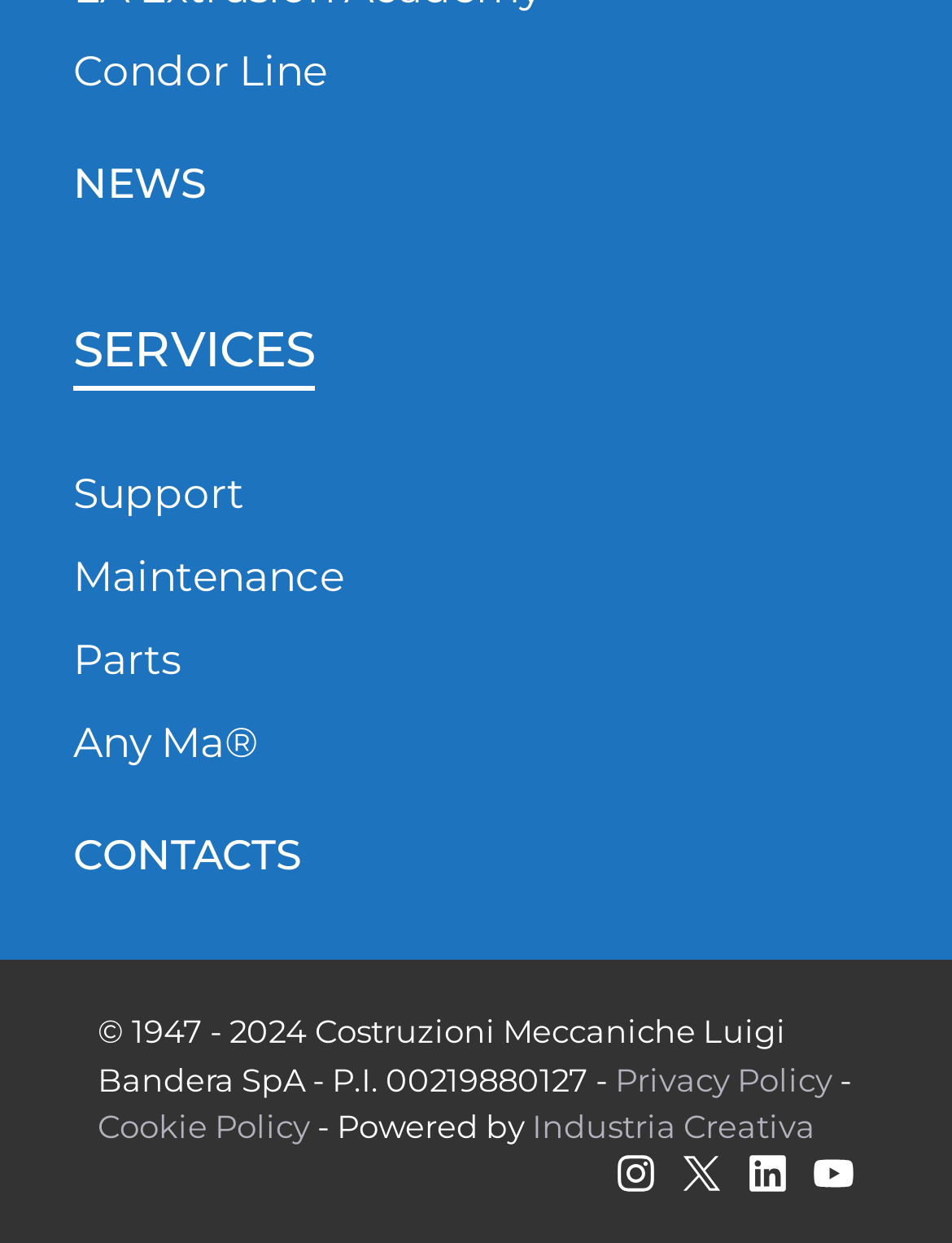Predict the bounding box of the UI element based on this description: "Cookie Policy".

[0.103, 0.89, 0.326, 0.921]